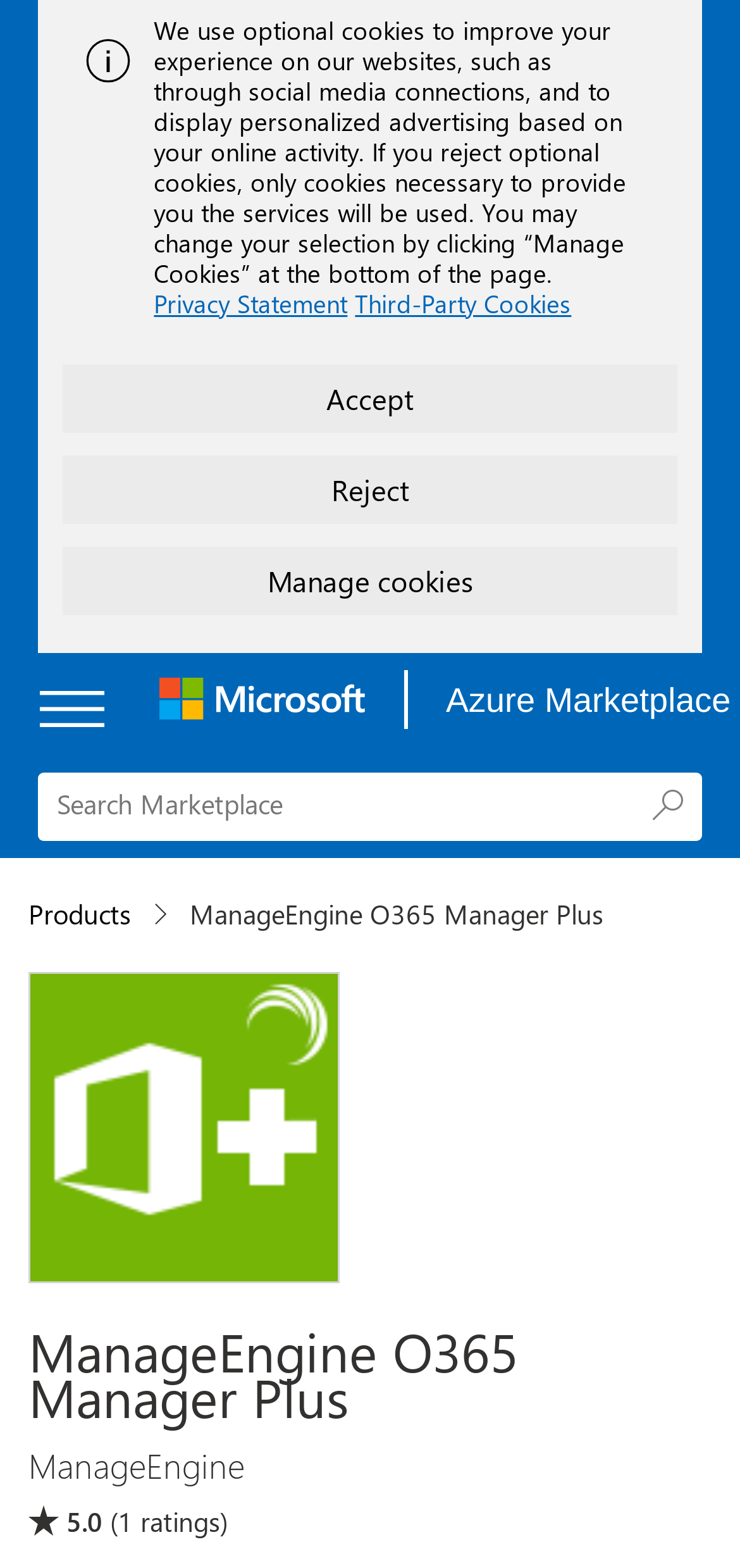Extract the primary heading text from the webpage.

ManageEngine O365 Manager Plus
ManageEngine

5.0
(1 ratings)